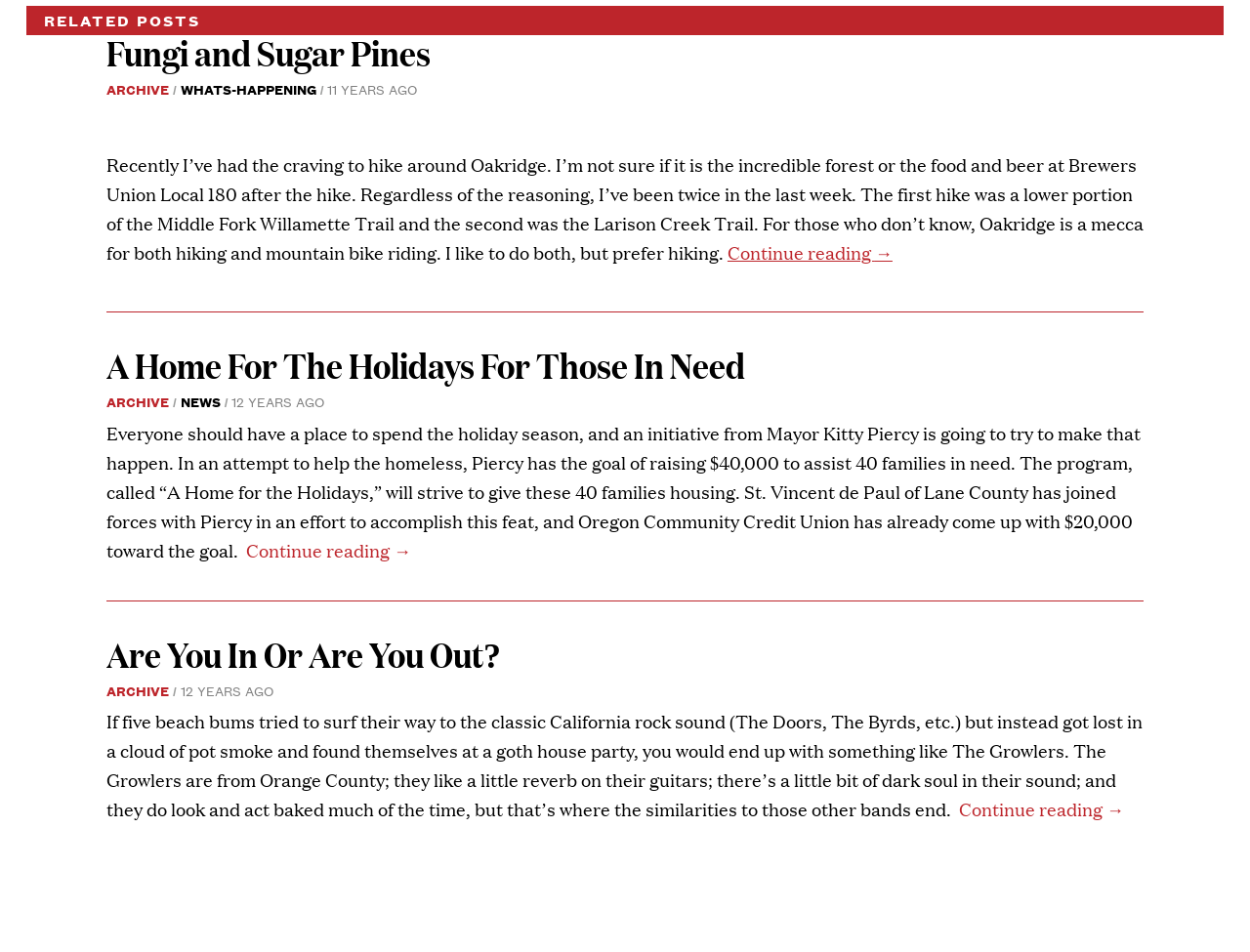What is the topic of the third article?
With the help of the image, please provide a detailed response to the question.

I read the static text element inside the third article element, which describes a band called The Growlers, so I inferred that the topic of the third article is about this band.